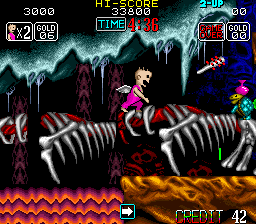Given the content of the image, can you provide a detailed answer to the question?
What is the character in the foreground standing on?

The character in the pink outfit with angel wings is navigating a precarious path atop a large skeleton, which appears to be part of an enormous creature in the underground environment.